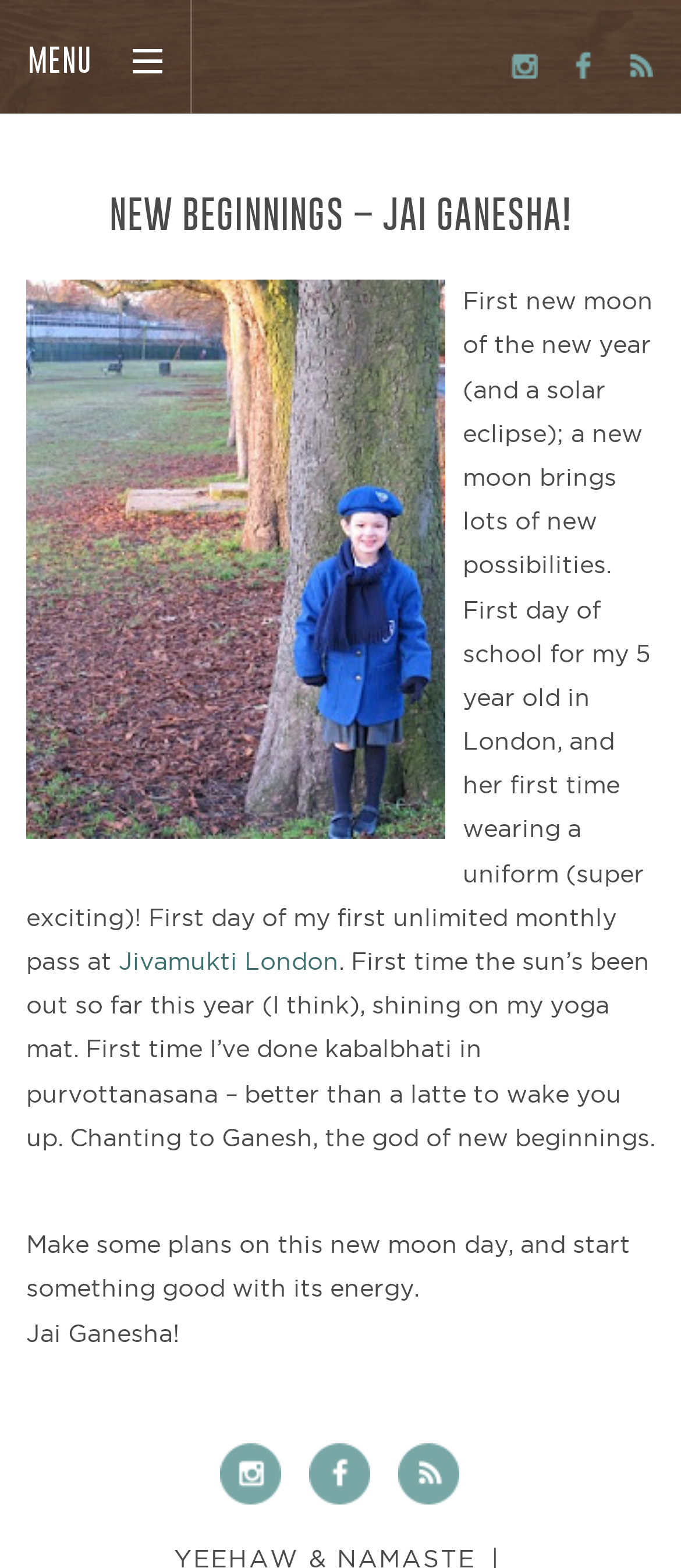Please look at the image and answer the question with a detailed explanation: What is the author's child doing for the first time?

The author mentions that it's the first day of school for their 5-year-old child in London, and they're wearing a uniform for the first time, which suggests that the child is starting school and this is a new experience for them.